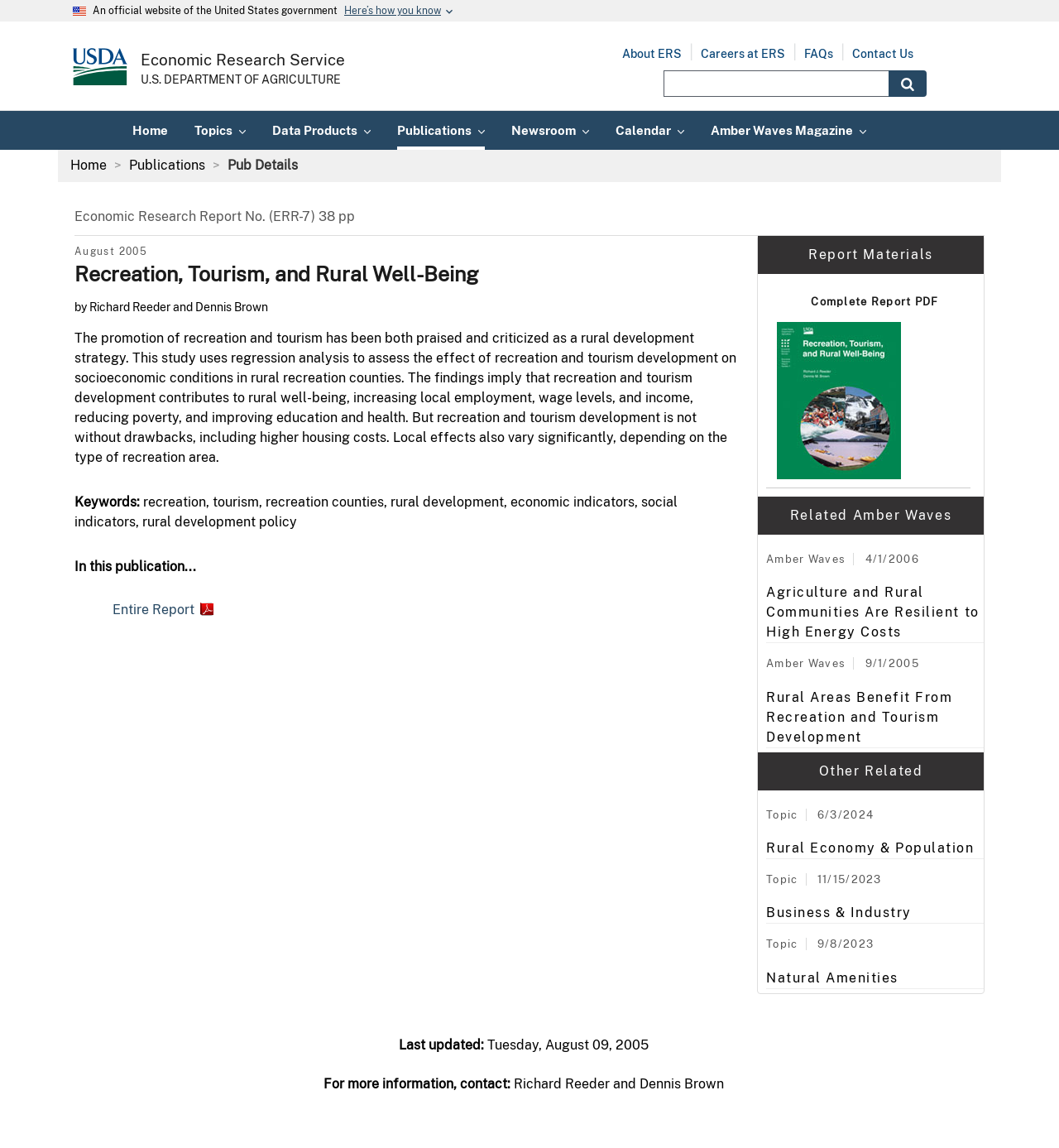When was the publication last updated?
Using the image, respond with a single word or phrase.

Tuesday, August 09, 2005